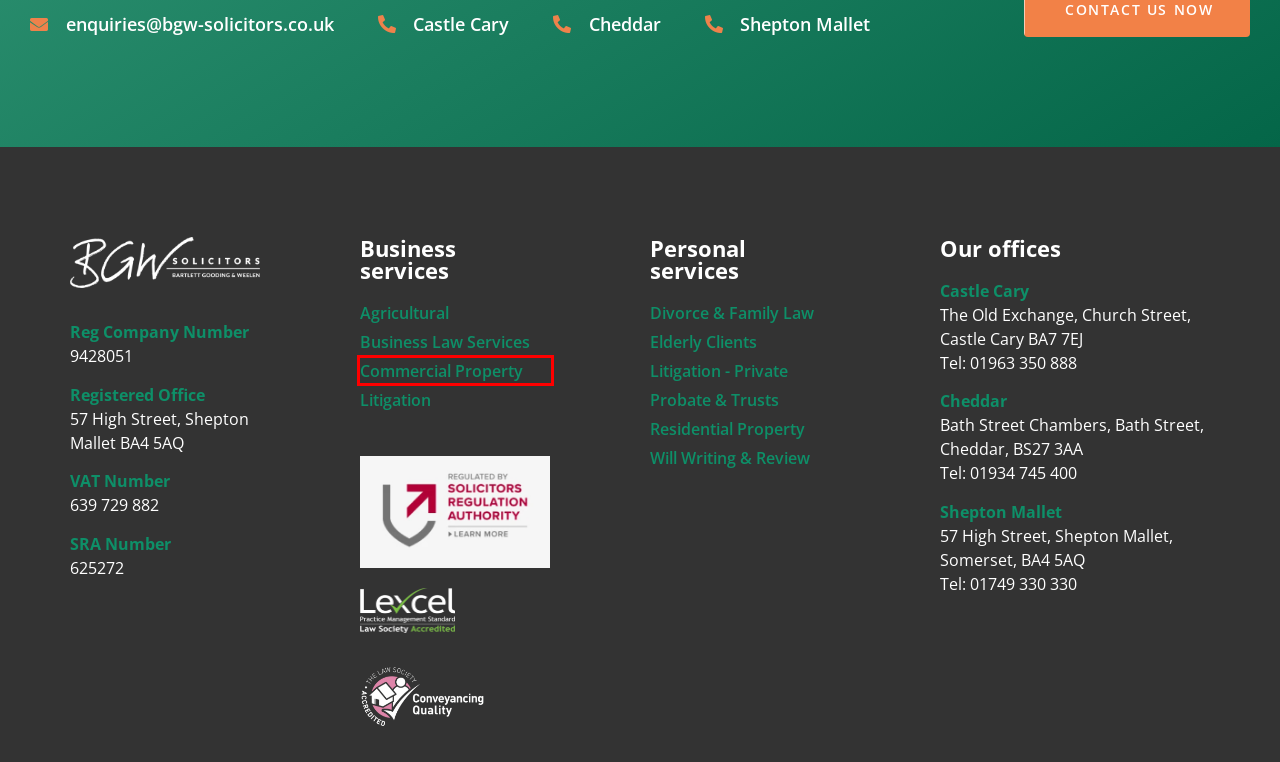With the provided screenshot showing a webpage and a red bounding box, determine which webpage description best fits the new page that appears after clicking the element inside the red box. Here are the options:
A. Probate & Trusts - BGW Solicitors
B. Agricultural - BGW Solicitors
C. Litigation - BGW Solicitors
D. Cheddar - BGW Solicitors
E. Shepton Mallet - BGW Solicitors
F. Castle Cary - BGW Solicitors
G. Commercial Property - BGW Solicitors
H. Elderly Clients - BGW Solicitors

G